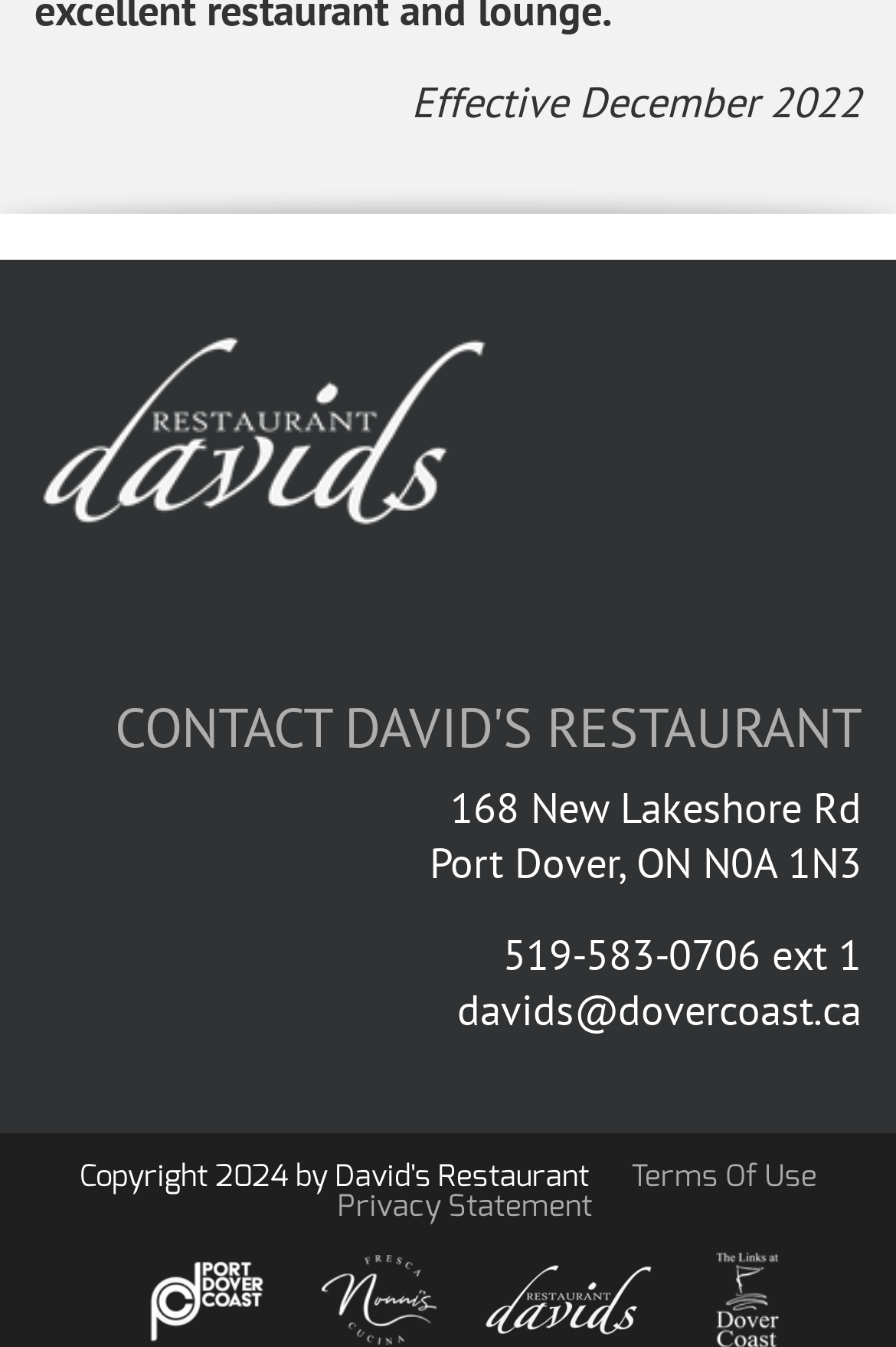Provide the bounding box coordinates of the HTML element this sentence describes: "alt="Port Dover Coast"".

[0.167, 0.943, 0.295, 0.984]